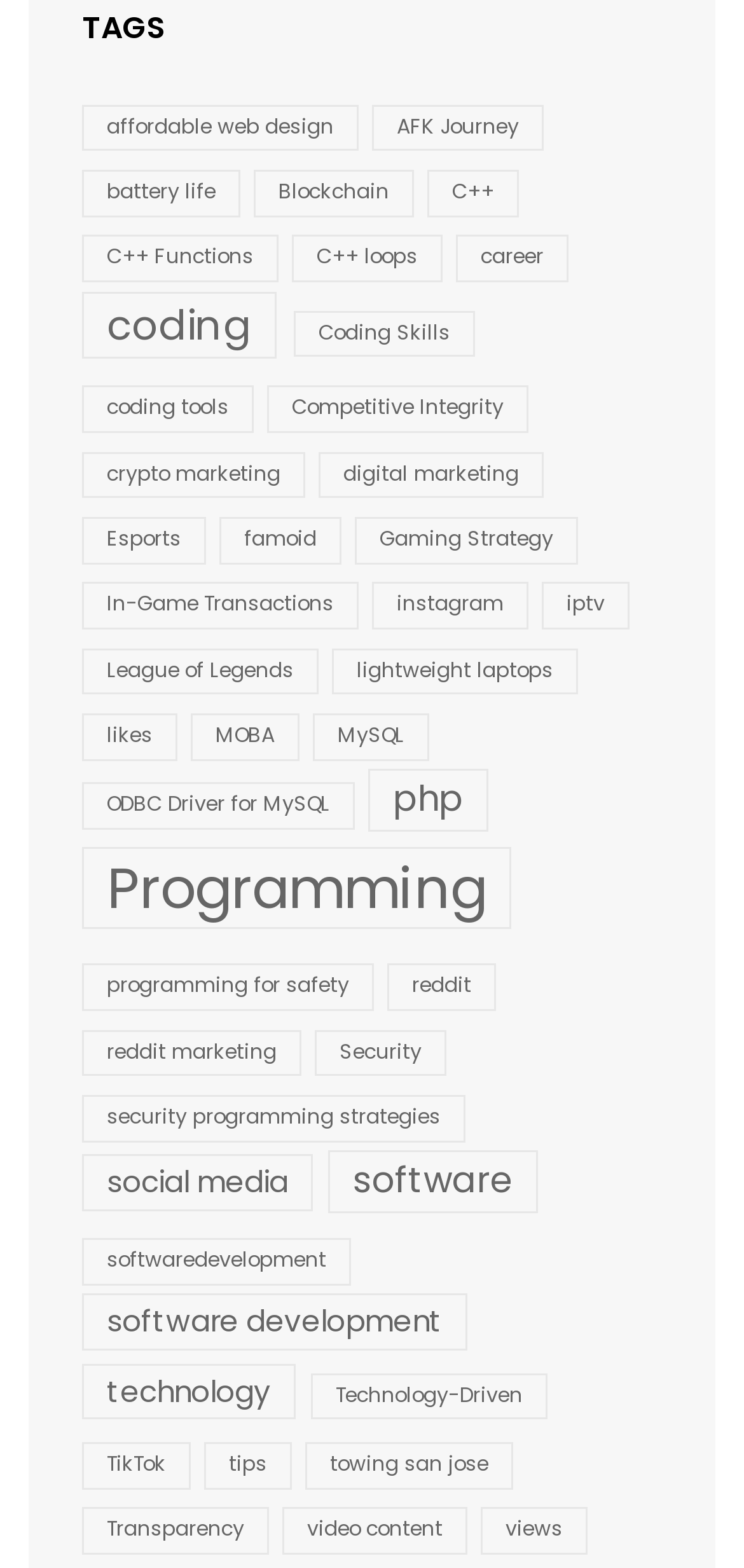Please determine the bounding box coordinates of the clickable area required to carry out the following instruction: "learn about php". The coordinates must be four float numbers between 0 and 1, represented as [left, top, right, bottom].

[0.495, 0.491, 0.656, 0.53]